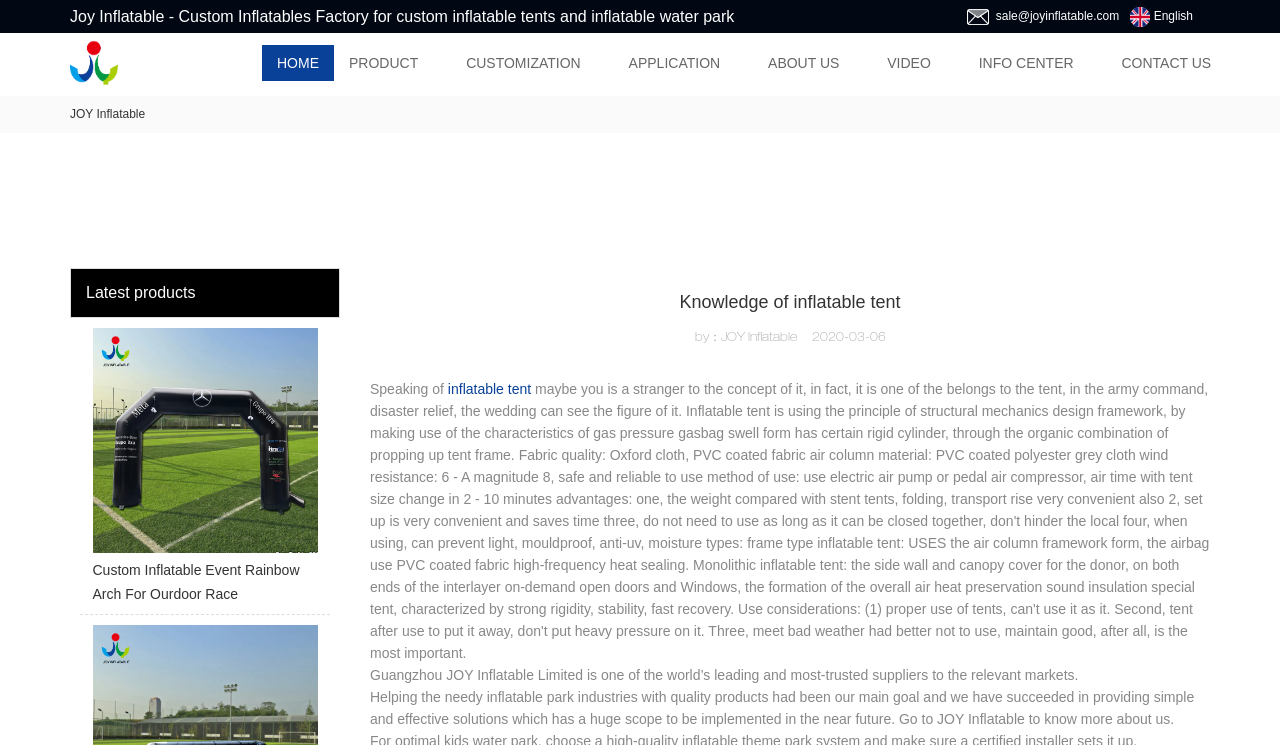Can you give a detailed response to the following question using the information from the image? What is the topic of the latest article?

The topic of the latest article can be found in the heading 'Knowledge of inflatable tent' and also in the link 'inflatable tent' which is mentioned in the article.